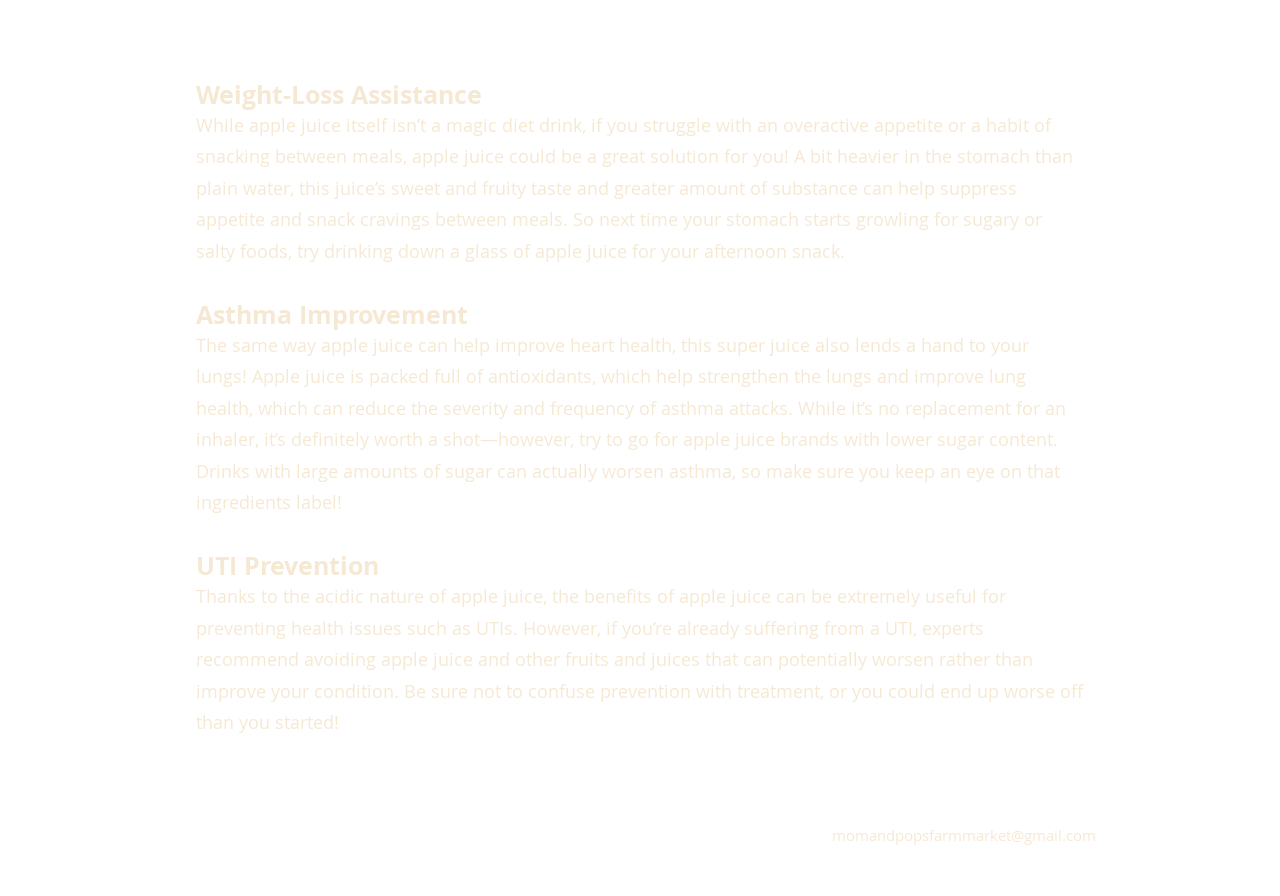Provide a short answer to the following question with just one word or phrase: How can apple juice help with weight loss?

Suppress appetite and snack cravings